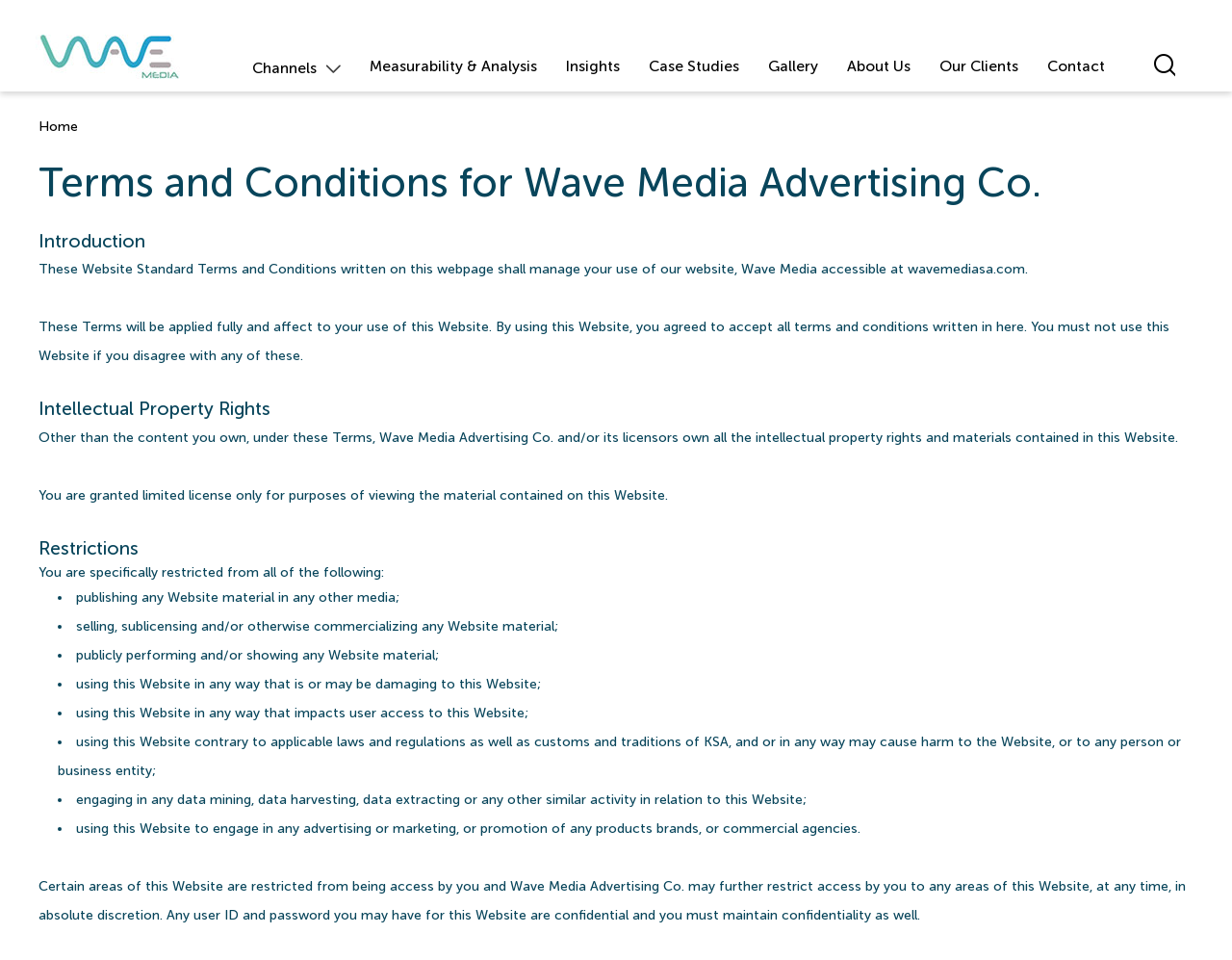Can you find the bounding box coordinates for the element to click on to achieve the instruction: "Search for something"?

[0.954, 0.047, 0.973, 0.088]